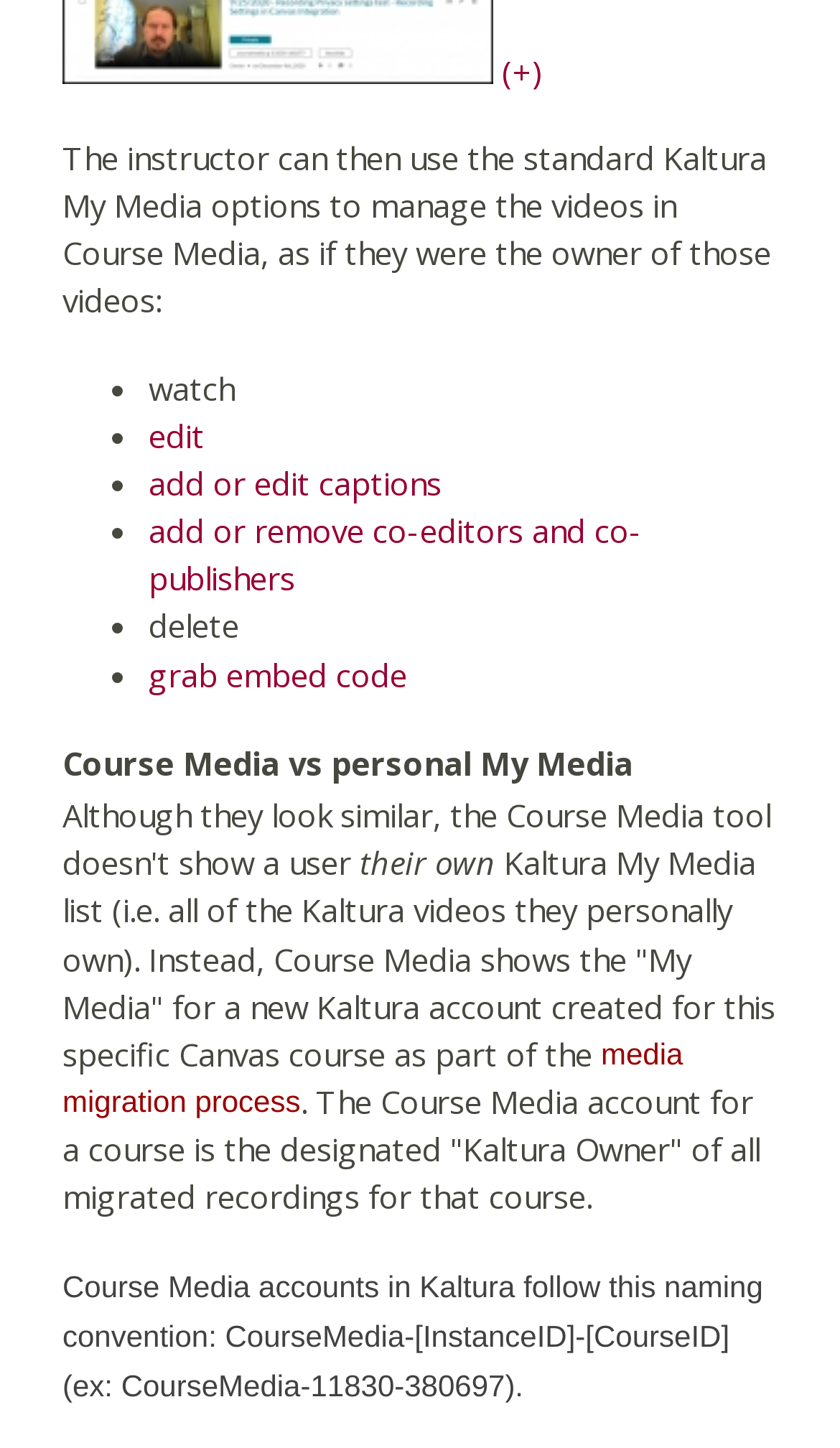Refer to the image and offer a detailed explanation in response to the question: What is the difference between Course Media and personal My Media?

The webpage explains that Course Media shows the 'My Media' for a new Kaltura account created for a specific Canvas course, whereas personal My Media shows the Kaltura videos personally owned by an individual.